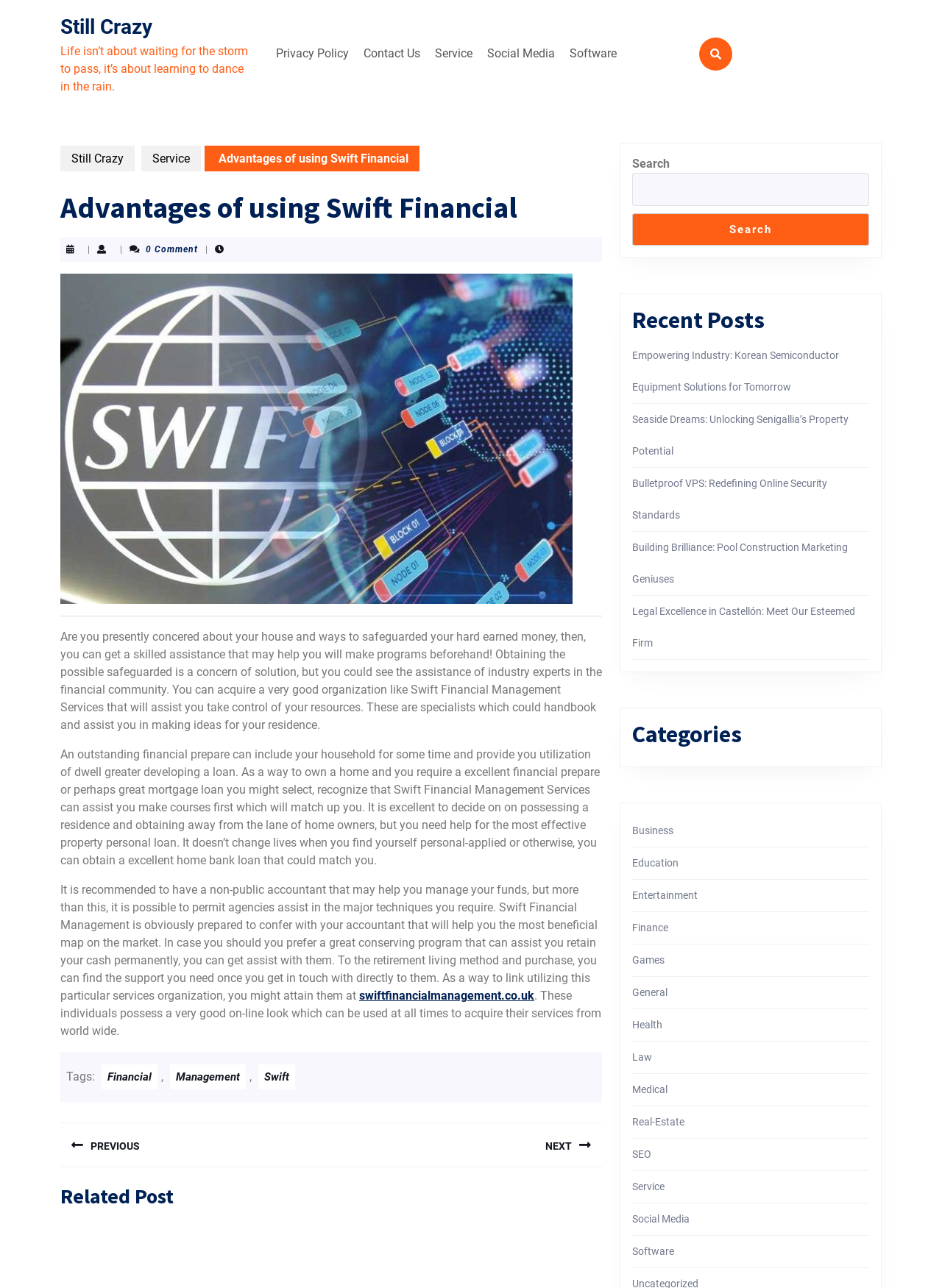Locate the bounding box coordinates of the clickable part needed for the task: "Search for something".

[0.671, 0.134, 0.923, 0.16]